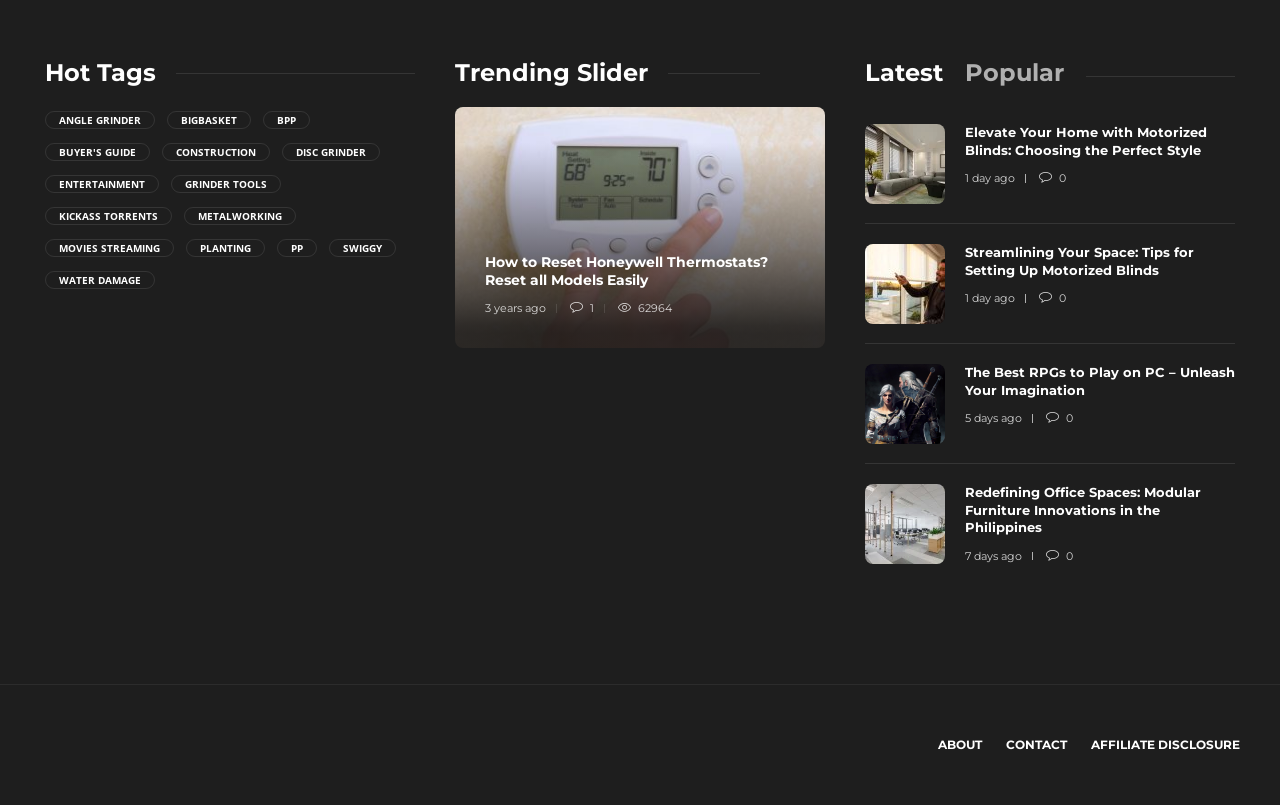Find the bounding box coordinates for the HTML element described as: "Randal Rutledge". The coordinates should consist of four float values between 0 and 1, i.e., [left, top, right, bottom].

None